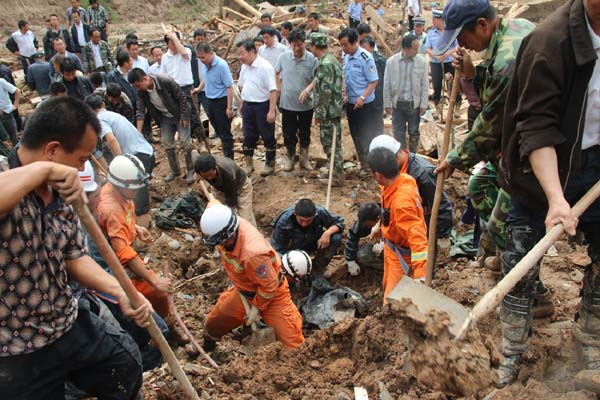Please answer the following question using a single word or phrase: 
What is the condition of the ground in the surroundings?

Muddy